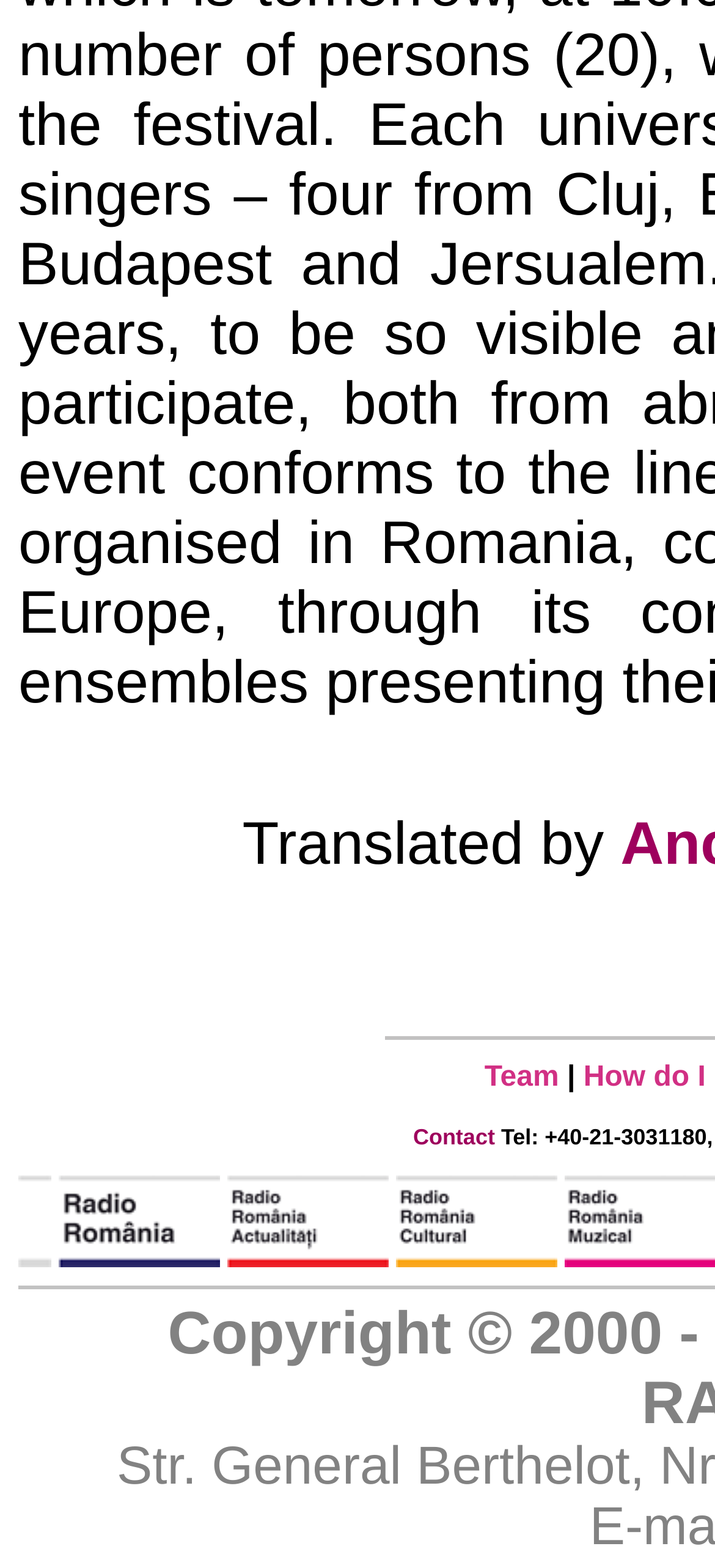Use a single word or phrase to respond to the question:
What type of content is presented in the table?

Flags